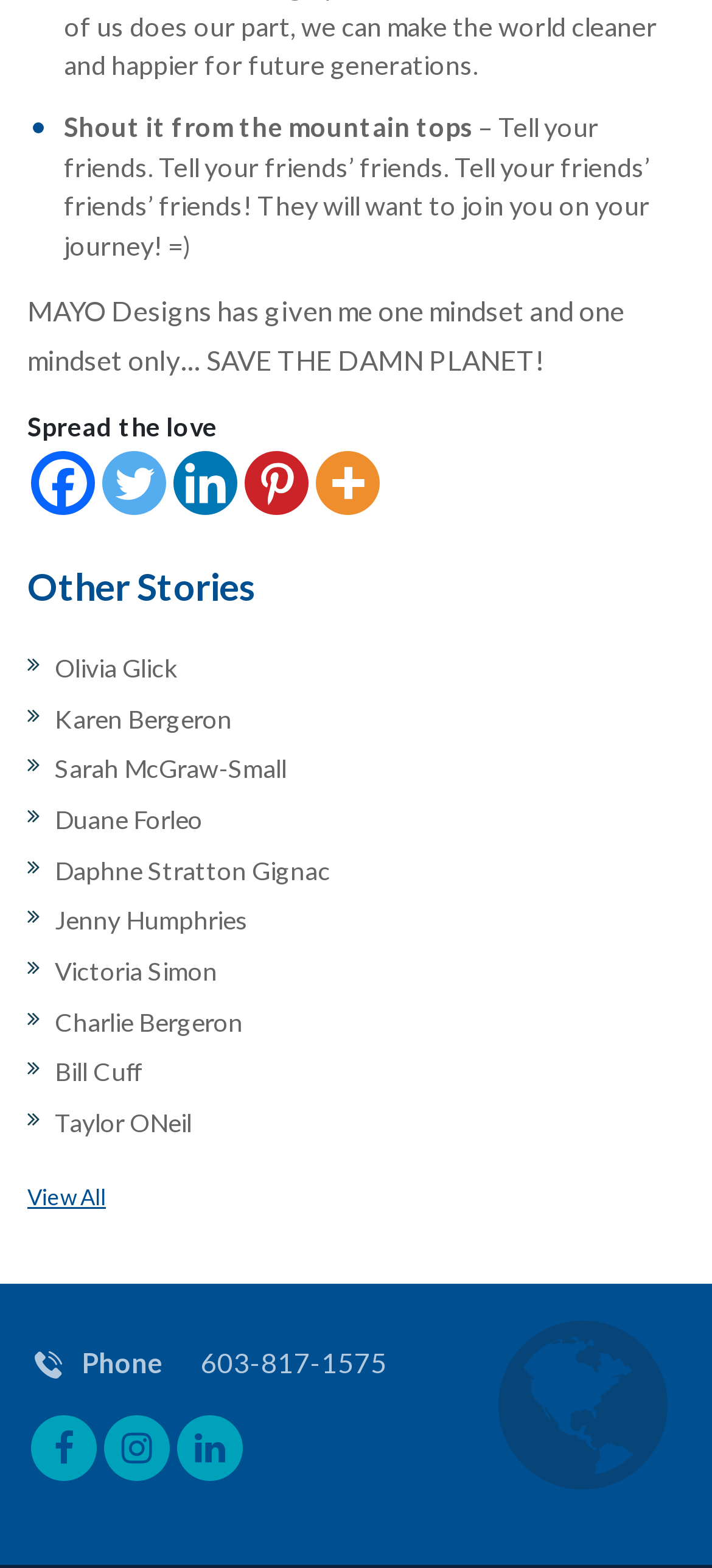Predict the bounding box coordinates for the UI element described as: "603-817-1575". The coordinates should be four float numbers between 0 and 1, presented as [left, top, right, bottom].

[0.282, 0.858, 0.544, 0.879]